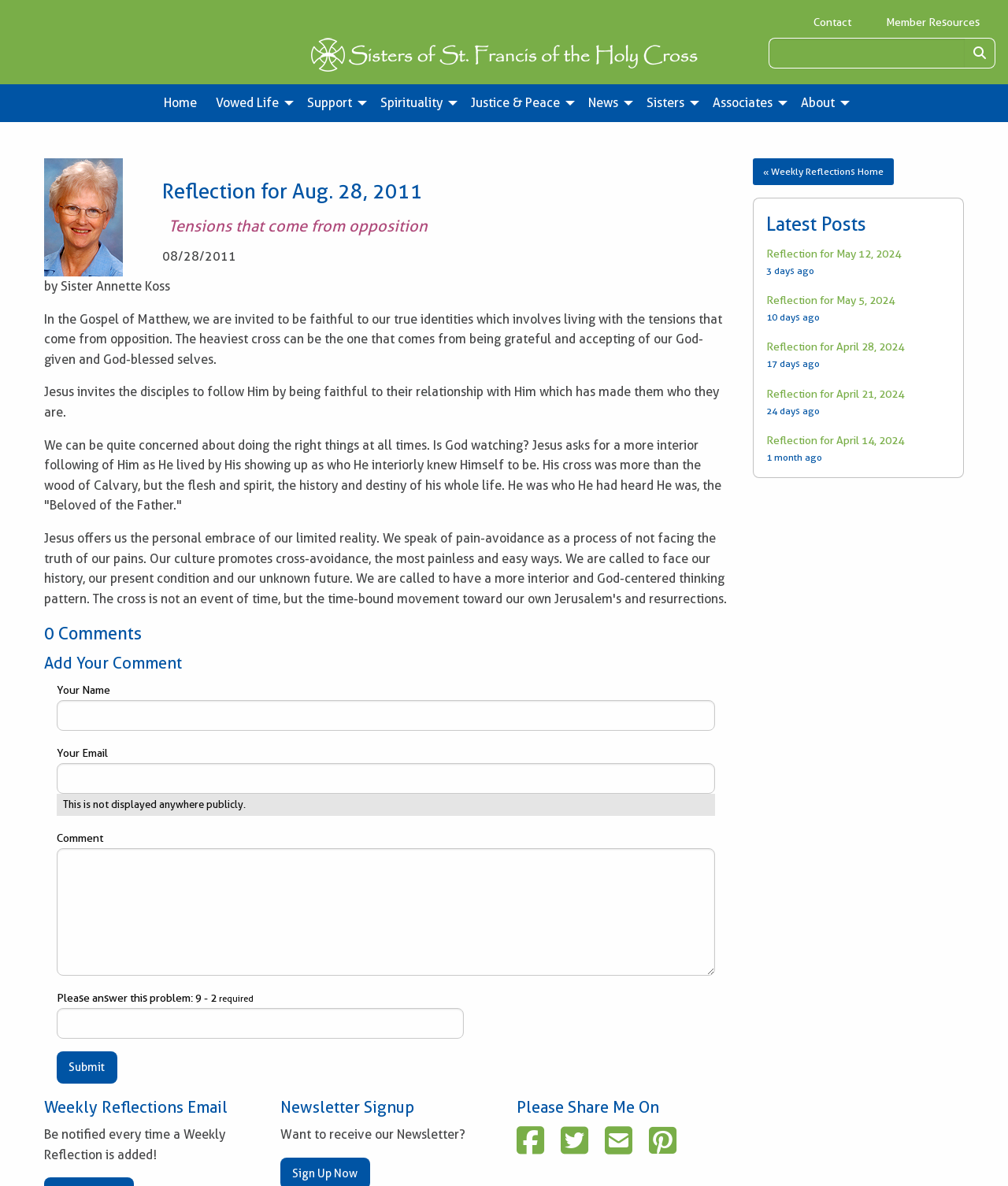Please determine the bounding box coordinates of the element's region to click for the following instruction: "Add a comment".

[0.056, 0.715, 0.709, 0.823]